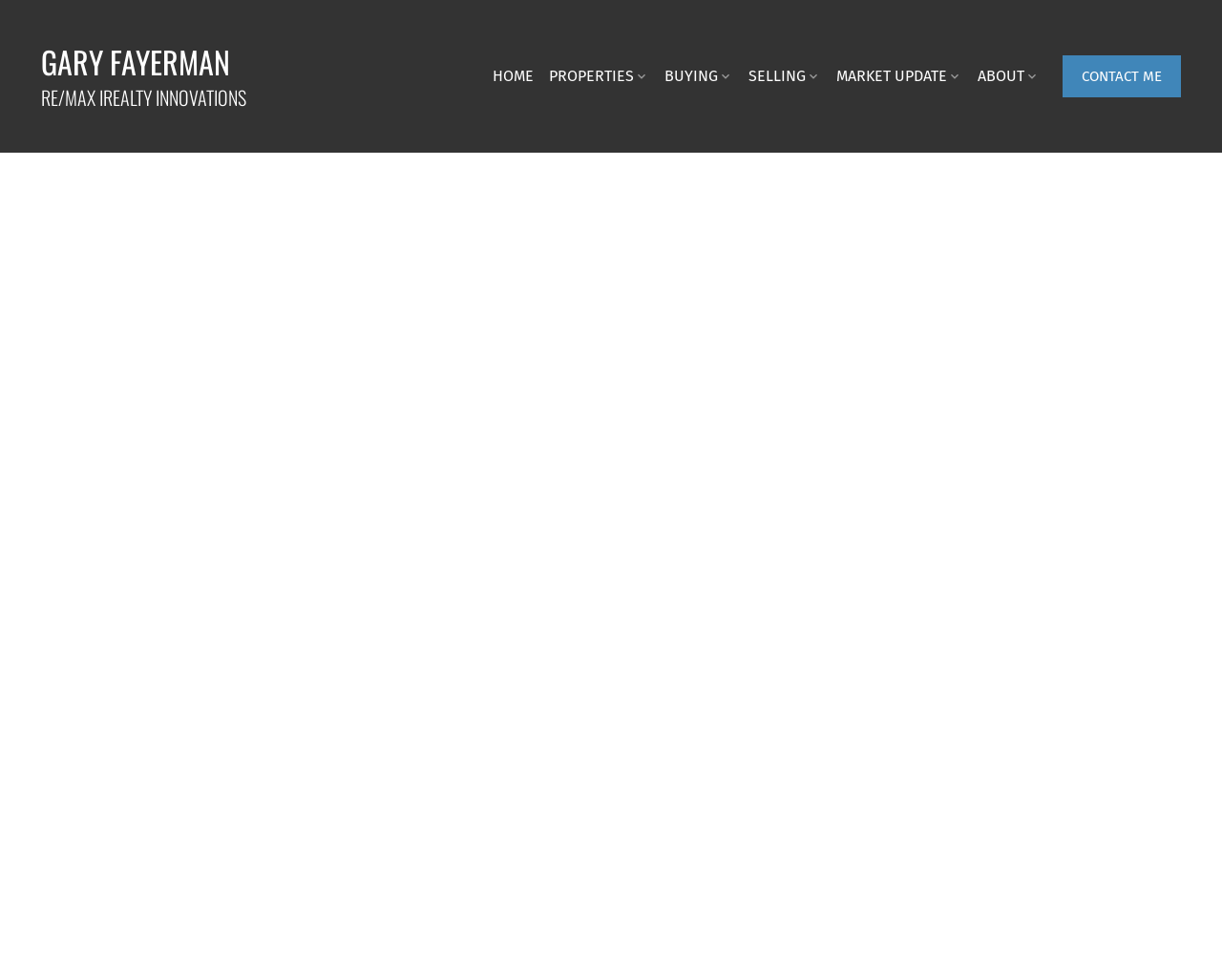Please identify the coordinates of the bounding box that should be clicked to fulfill this instruction: "Explore the 'PROPERTIES' menu item".

[0.449, 0.062, 0.531, 0.094]